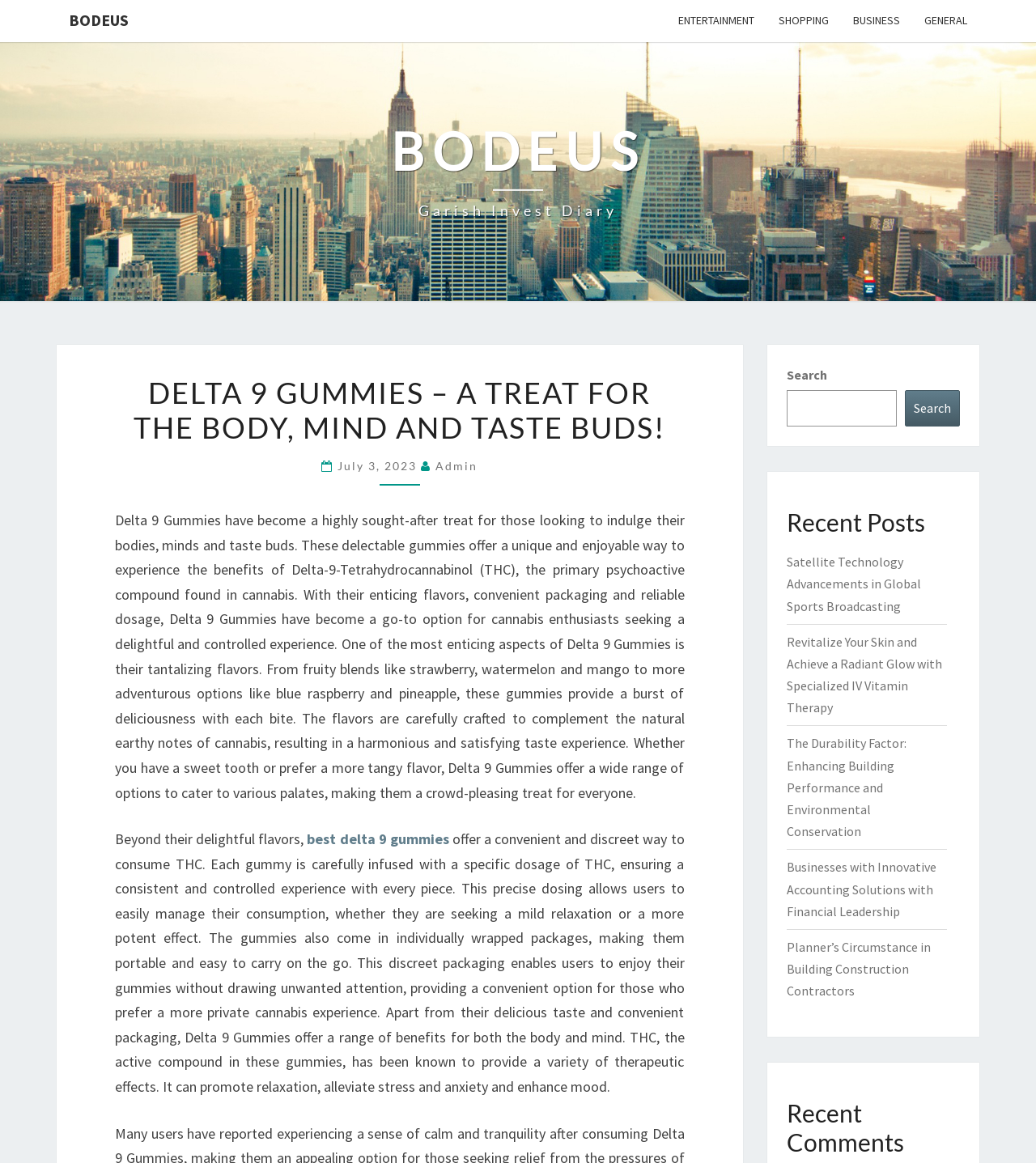Please identify the bounding box coordinates of the clickable area that will allow you to execute the instruction: "Read about Delta 9 Gummies".

[0.385, 0.31, 0.454, 0.582]